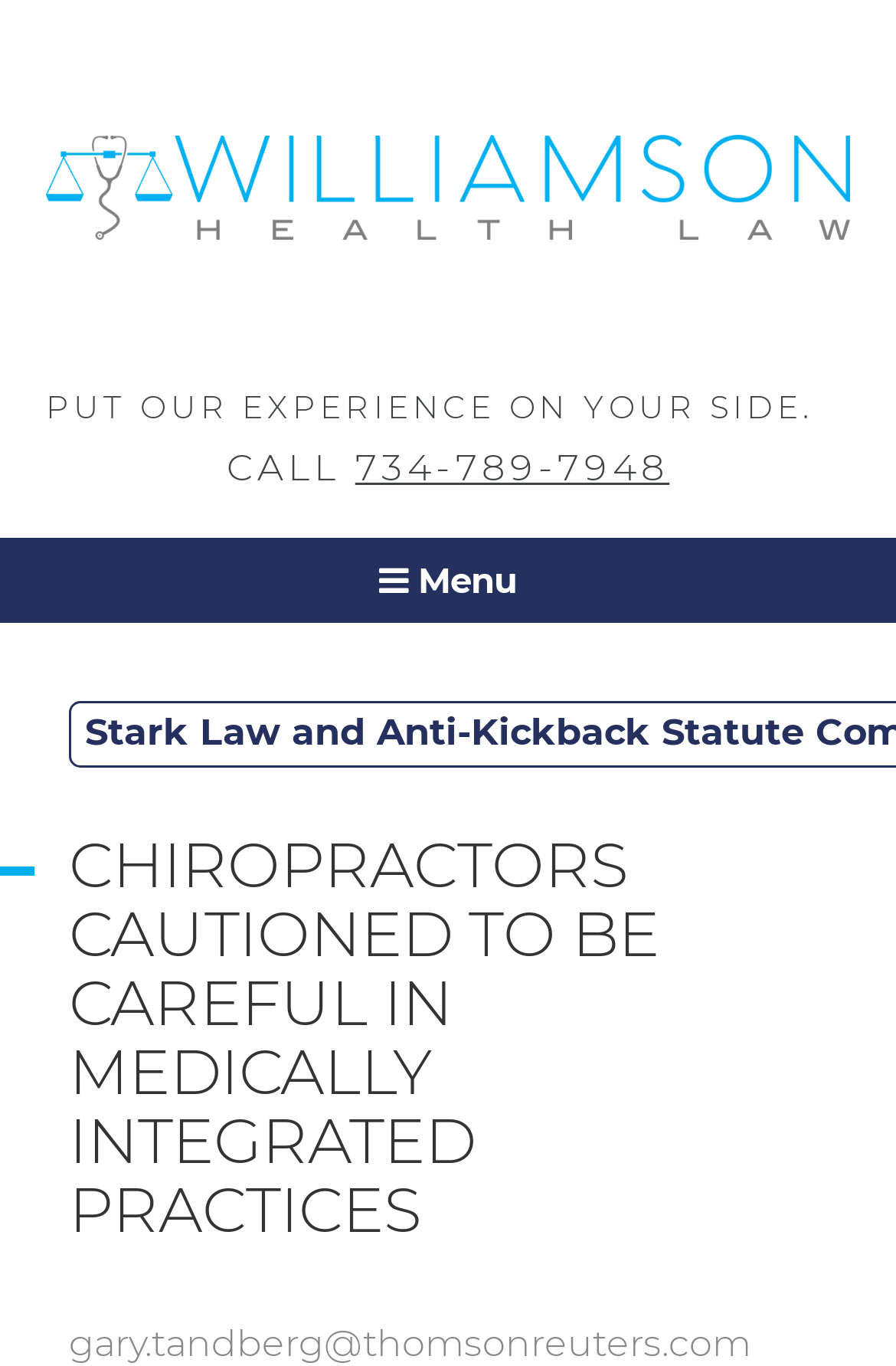Who is the author of the article?
Analyze the image and provide a thorough answer to the question.

The author of the article can be found at the bottom of the webpage, where their email address is written, suggesting that they are the author of the article.